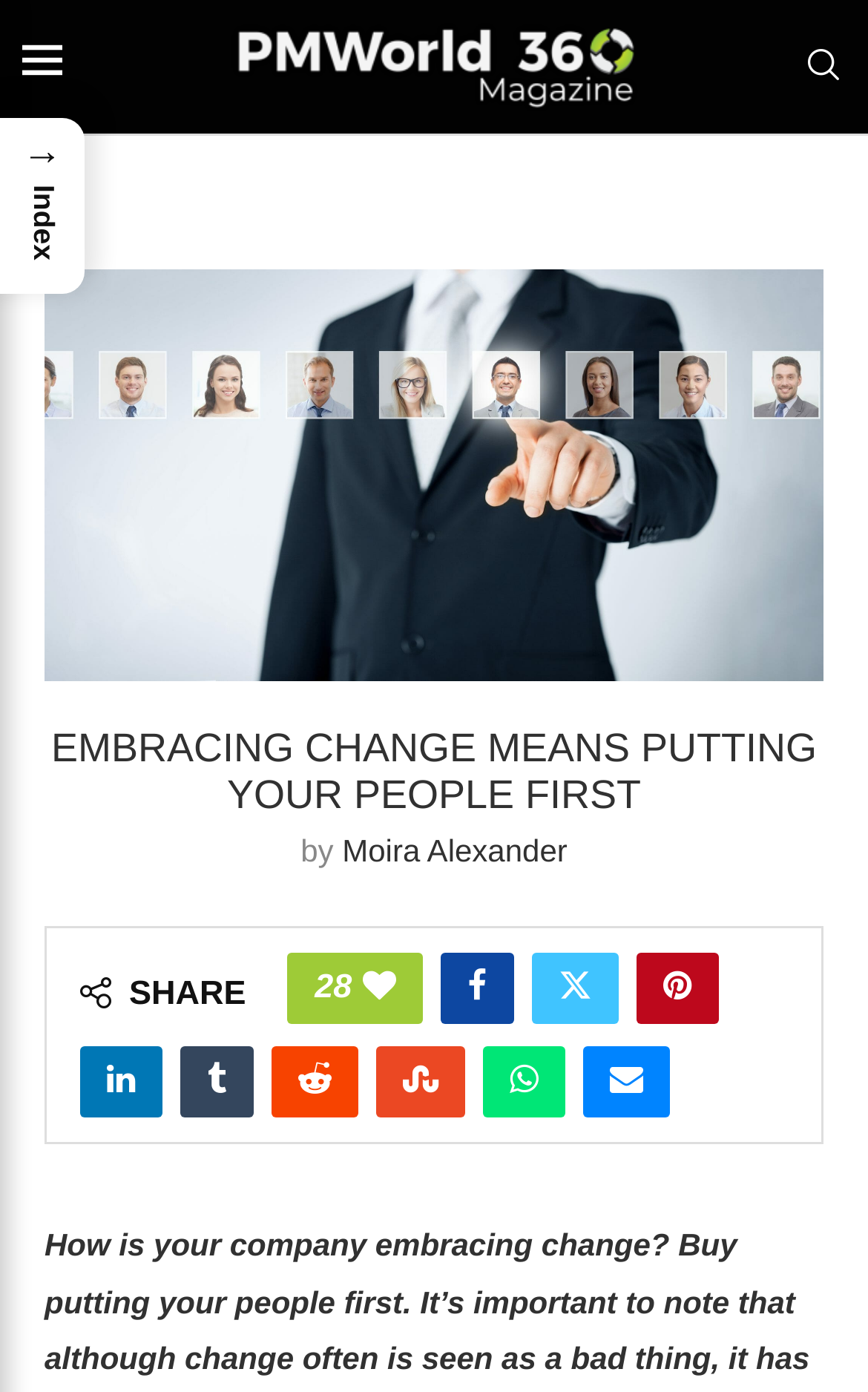Find the bounding box coordinates of the element's region that should be clicked in order to follow the given instruction: "Share this post on Facebook". The coordinates should consist of four float numbers between 0 and 1, i.e., [left, top, right, bottom].

[0.508, 0.685, 0.593, 0.736]